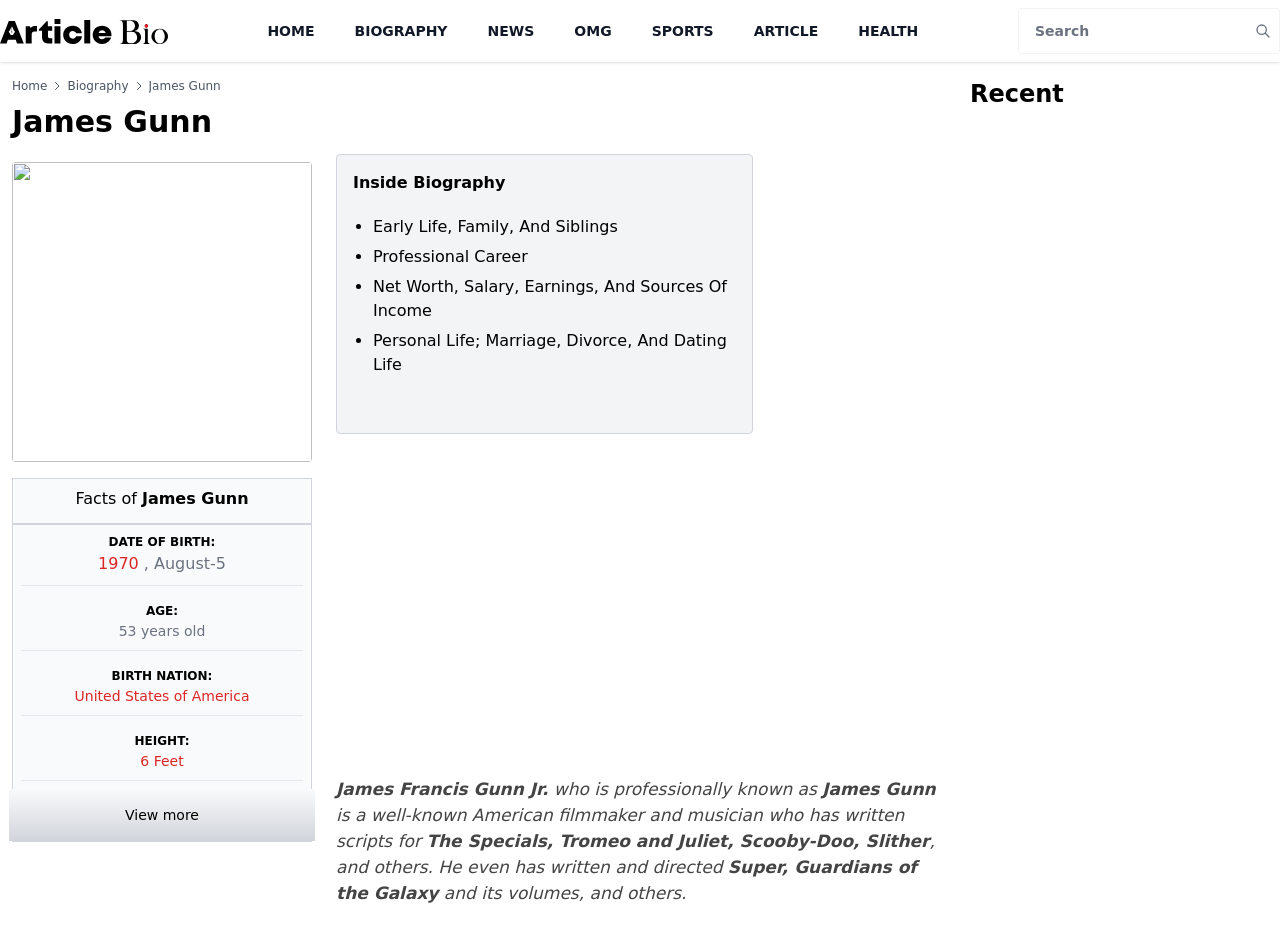What is the title of the webpage?
Based on the screenshot, respond with a single word or phrase.

How Much Is Film Maker And Musician James Gunn's Net Worth? Who Is His Wife?